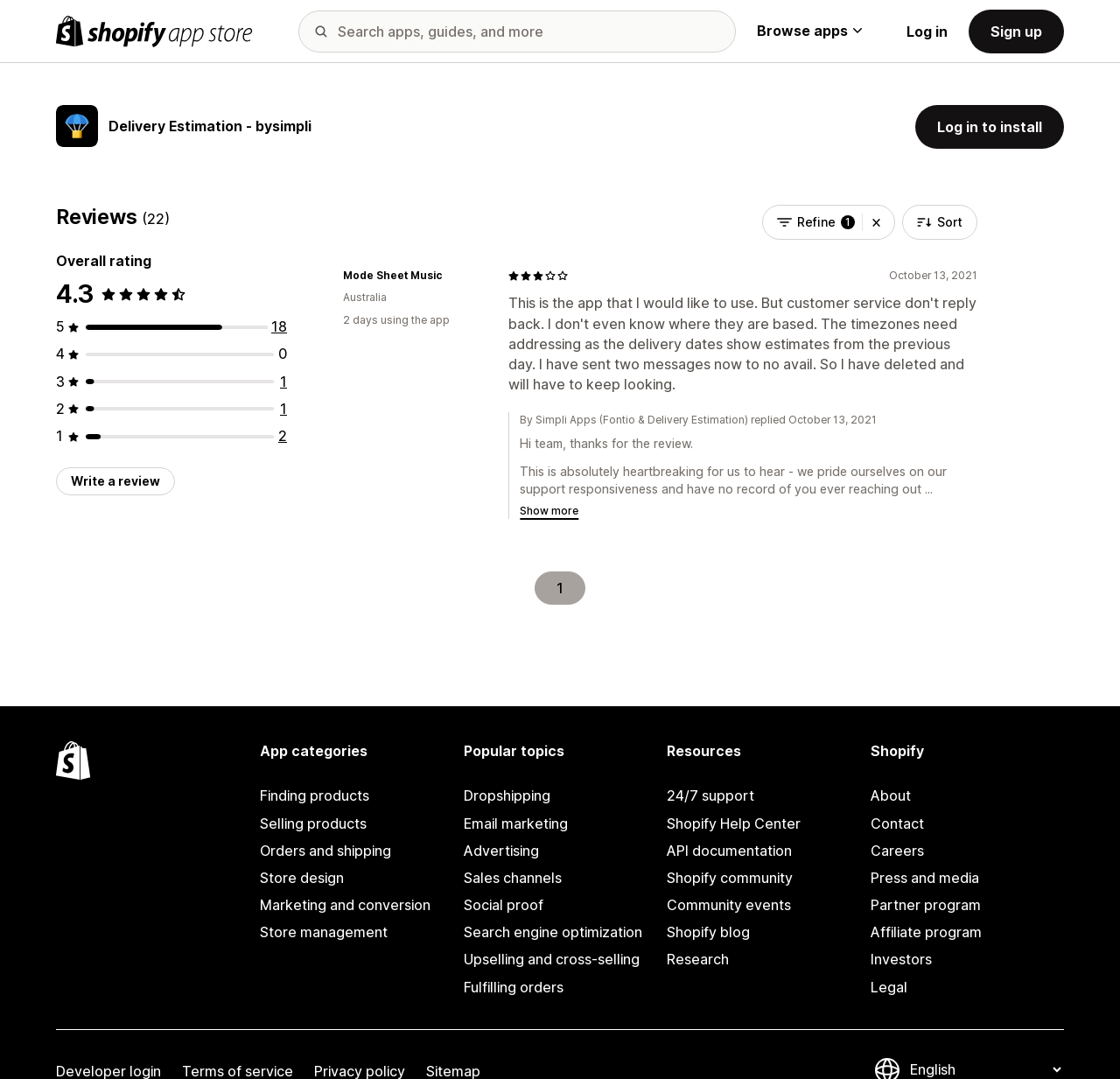What is the date of the last review?
Based on the visual content, answer with a single word or a brief phrase.

October 13, 2021